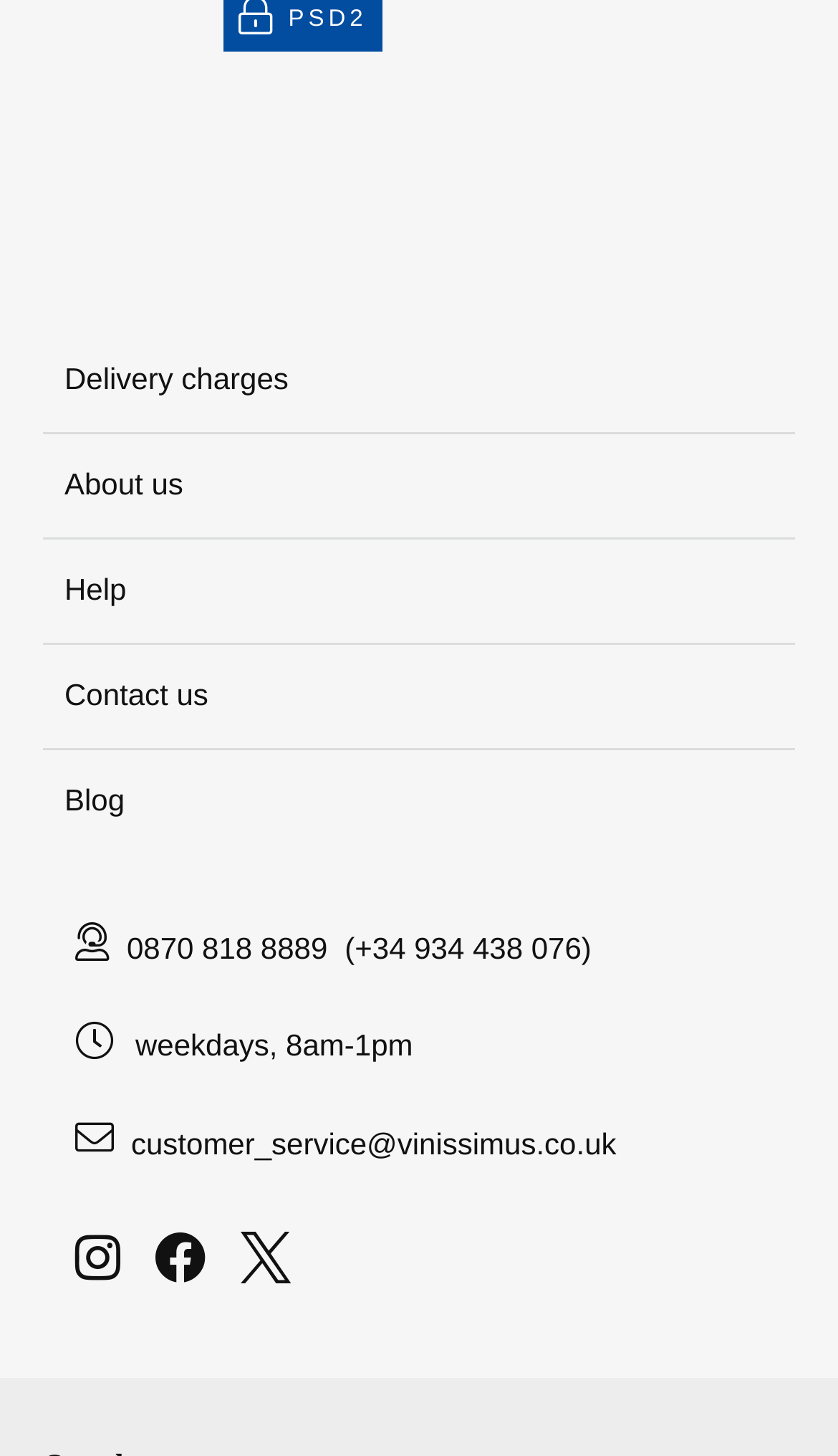Can you specify the bounding box coordinates for the region that should be clicked to fulfill this instruction: "Send an email to customer service".

[0.156, 0.742, 0.735, 0.828]